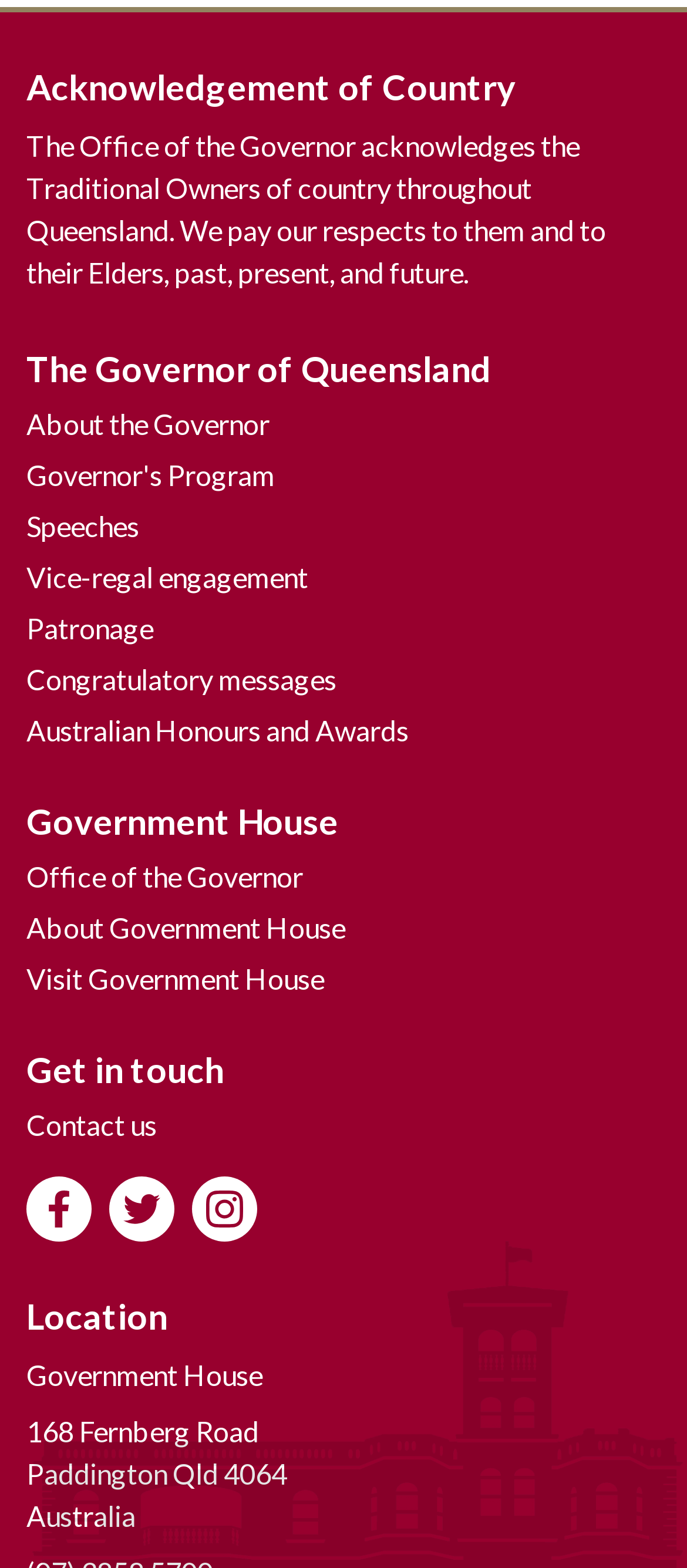Bounding box coordinates are specified in the format (top-left x, top-left y, bottom-right x, bottom-right y). All values are floating point numbers bounded between 0 and 1. Please provide the bounding box coordinate of the region this sentence describes: Caproni Ca.20

None